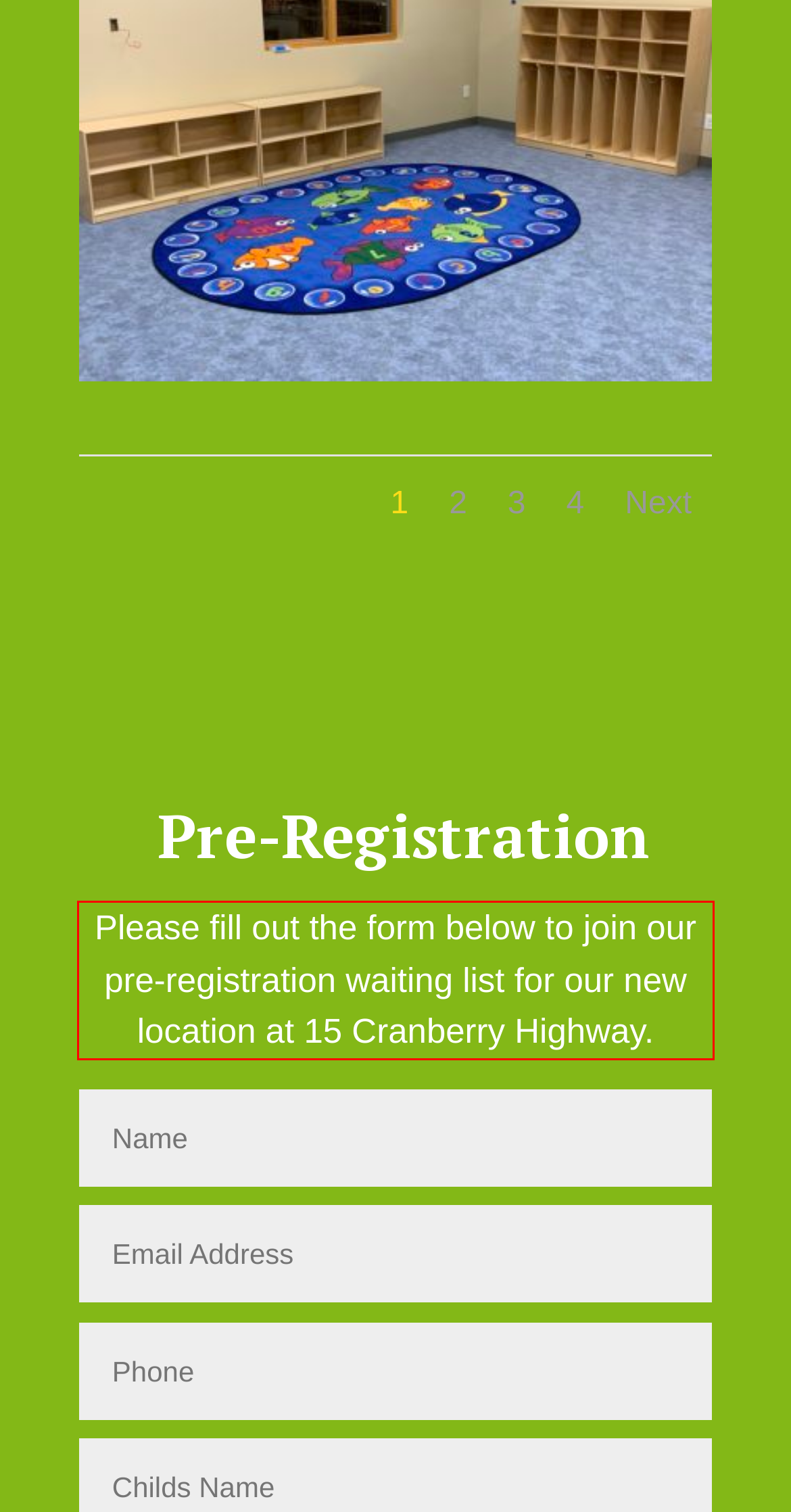Given a webpage screenshot, locate the red bounding box and extract the text content found inside it.

Please fill out the form below to join our pre-registration waiting list for our new location at 15 Cranberry Highway.